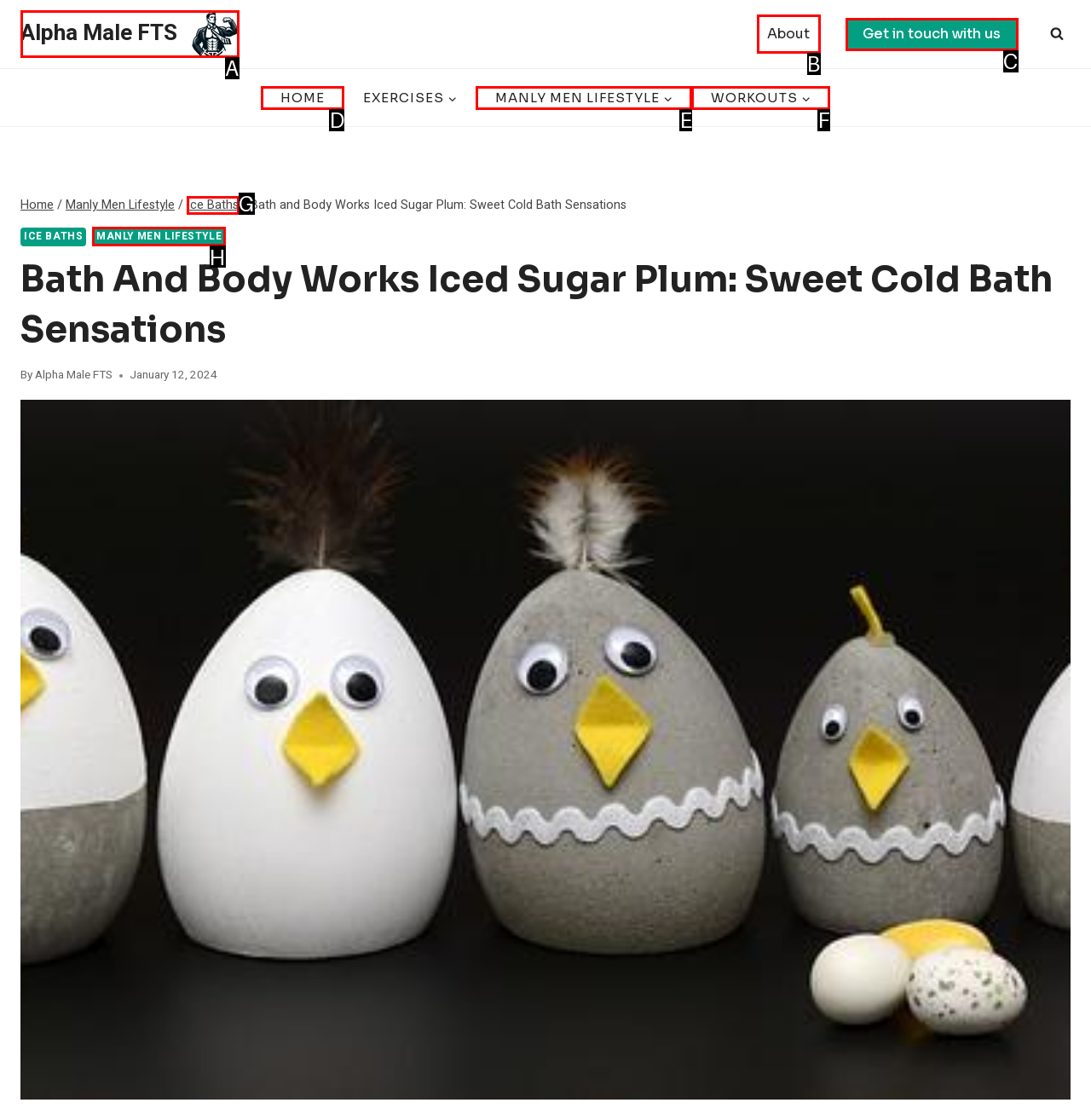Identify the HTML element to click to fulfill this task: contact us
Answer with the letter from the given choices.

C